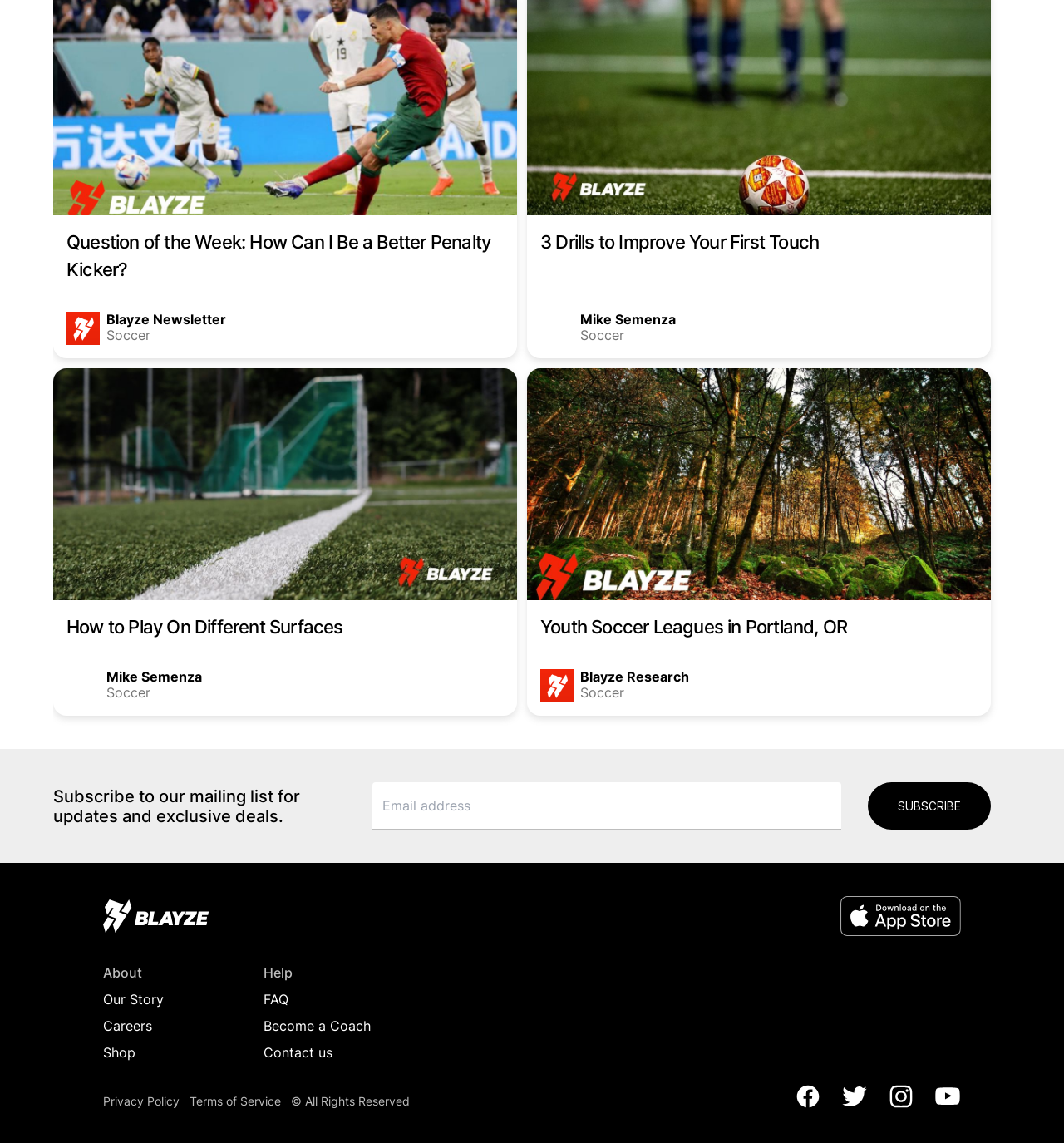What is the purpose of the textbox?
Give a one-word or short phrase answer based on the image.

Enter Email address